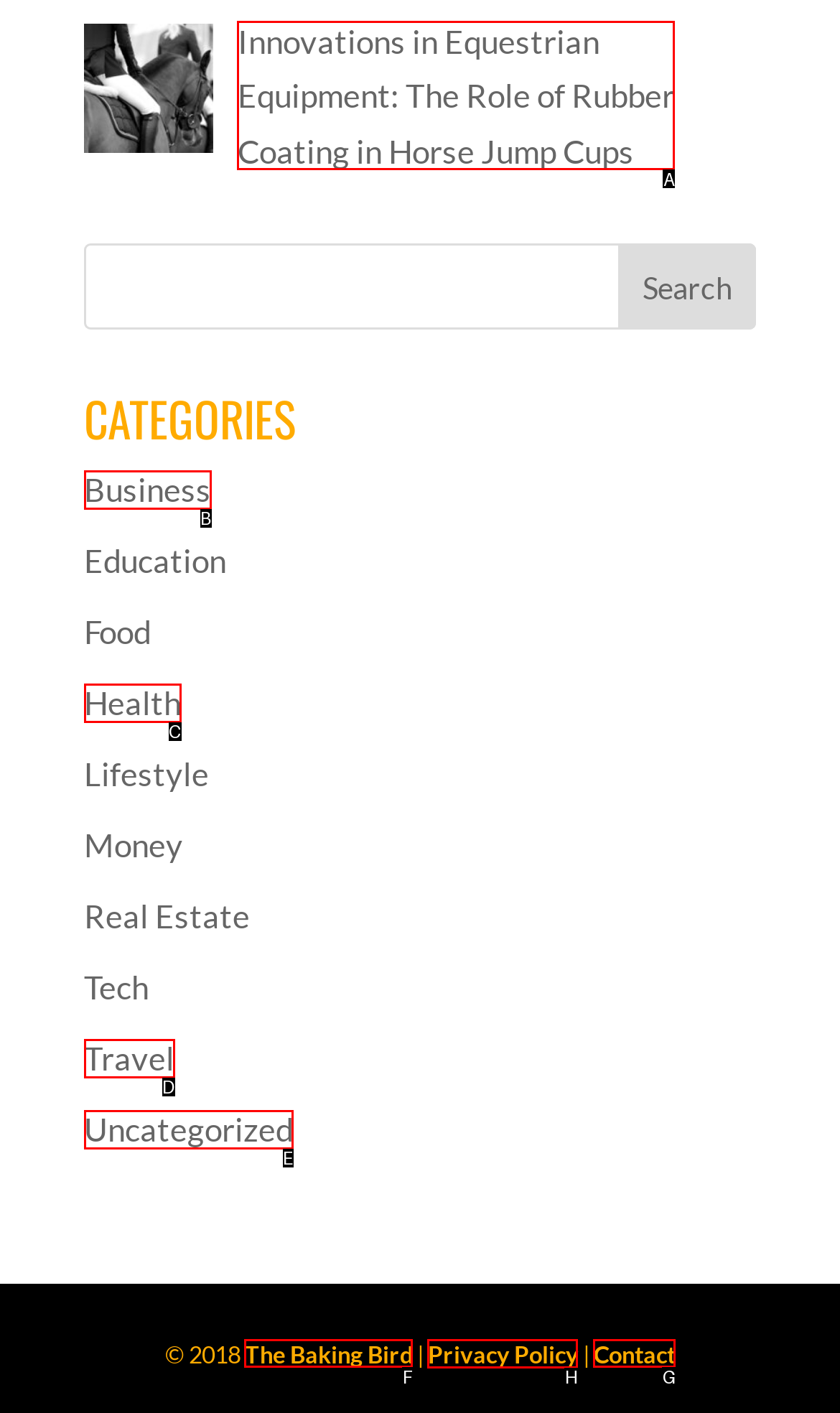Decide which HTML element to click to complete the task: Search for something Provide the letter of the appropriate option.

None